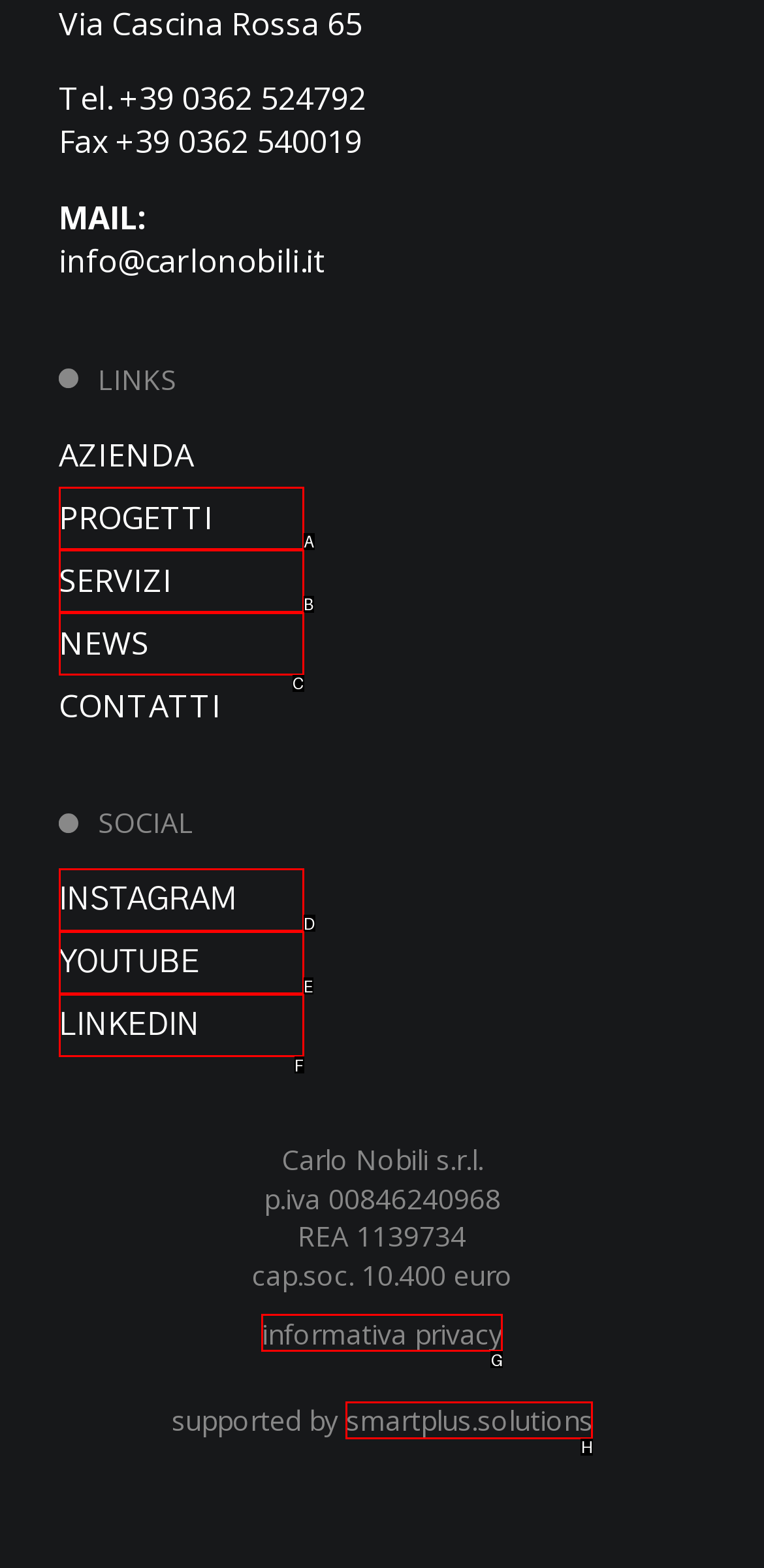Match the description: informativa privacy to the correct HTML element. Provide the letter of your choice from the given options.

G